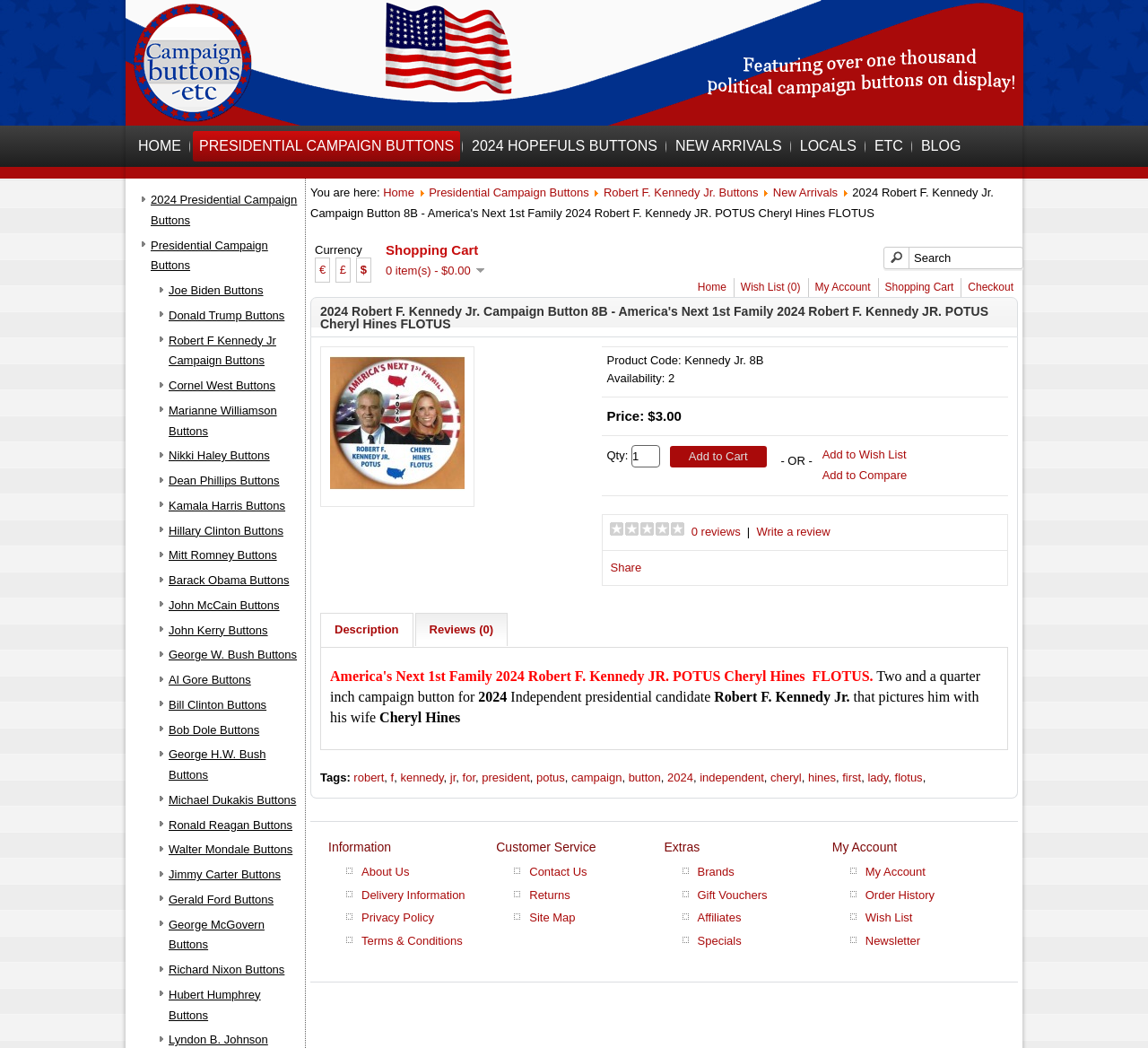Please provide the bounding box coordinate of the region that matches the element description: 2024 Presidential Campaign Buttons. Coordinates should be in the format (top-left x, top-left y, bottom-right x, bottom-right y) and all values should be between 0 and 1.

[0.131, 0.184, 0.259, 0.216]